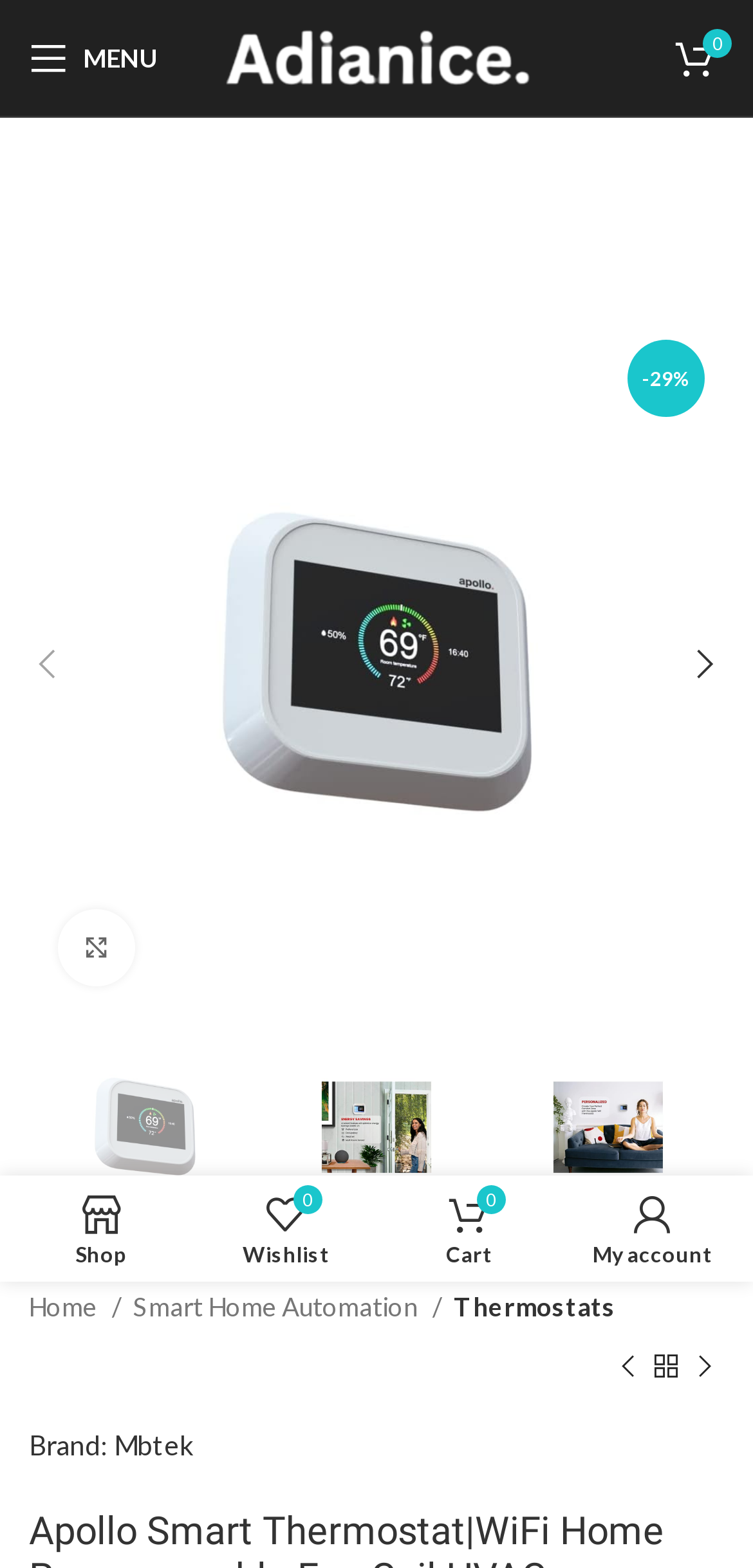Please identify the bounding box coordinates of the element's region that I should click in order to complete the following instruction: "View product details". The bounding box coordinates consist of four float numbers between 0 and 1, i.e., [left, top, right, bottom].

[0.044, 0.411, 0.956, 0.432]